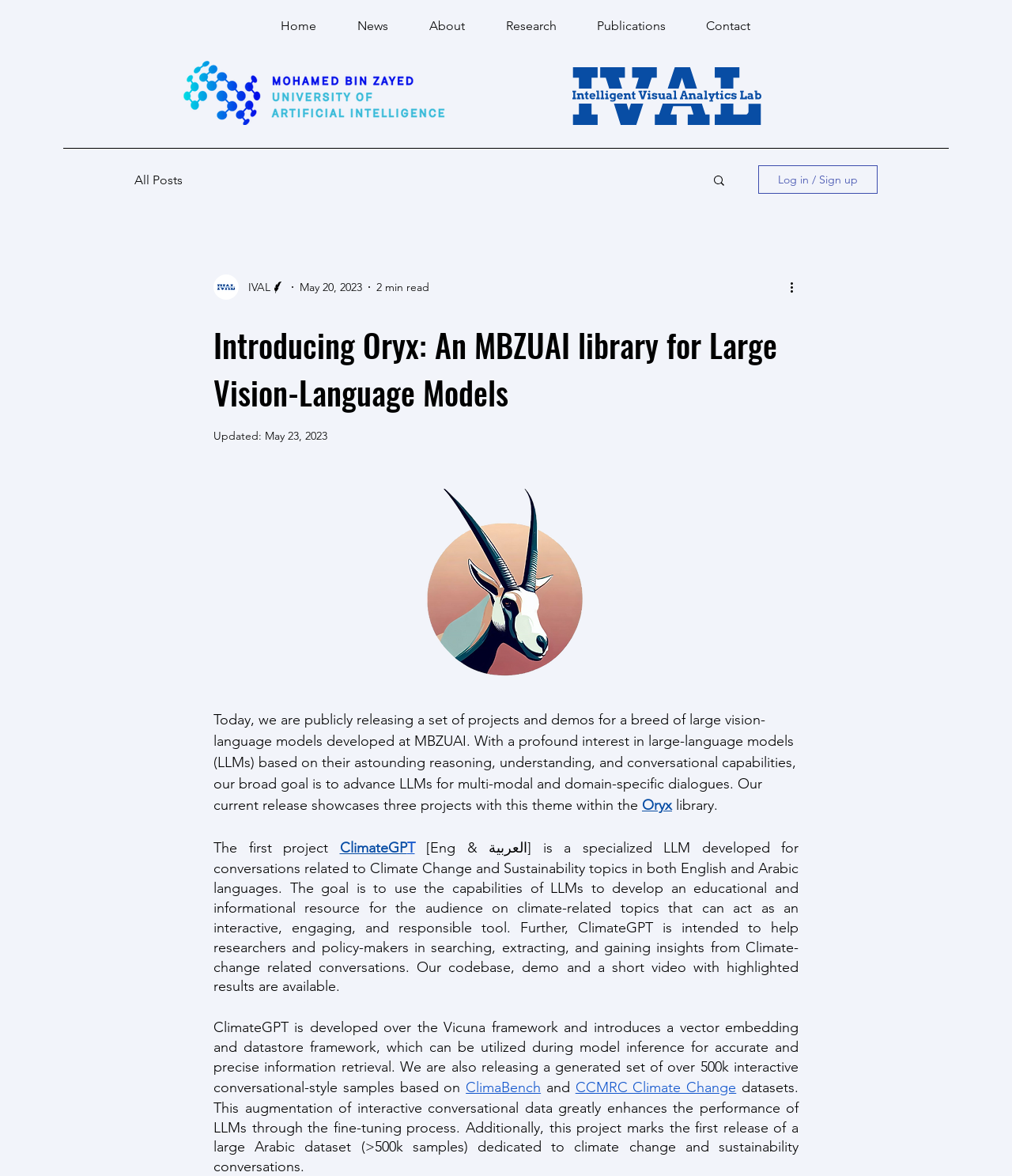Find the bounding box coordinates of the area to click in order to follow the instruction: "Read more about Oryx".

[0.634, 0.678, 0.664, 0.692]